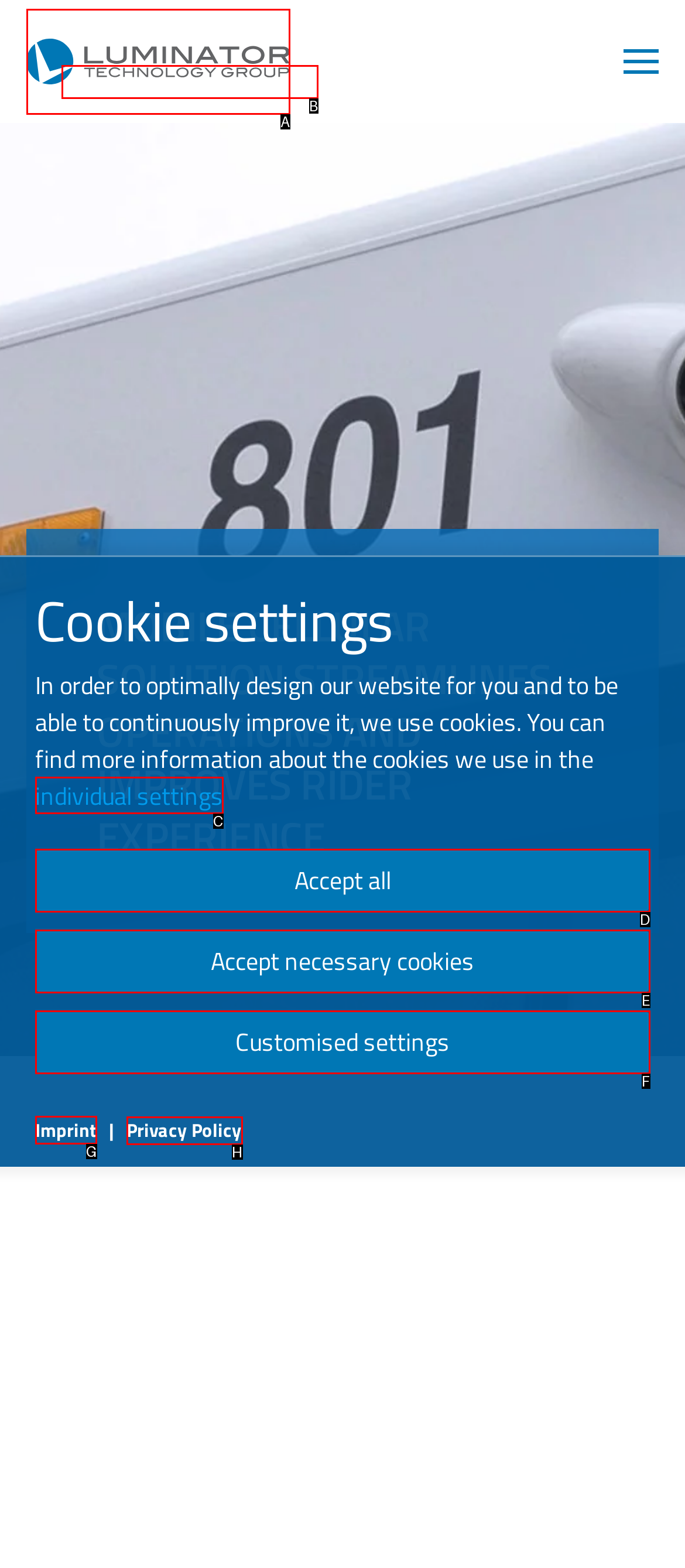Identify the HTML element to select in order to accomplish the following task: View privacy policy
Reply with the letter of the chosen option from the given choices directly.

H